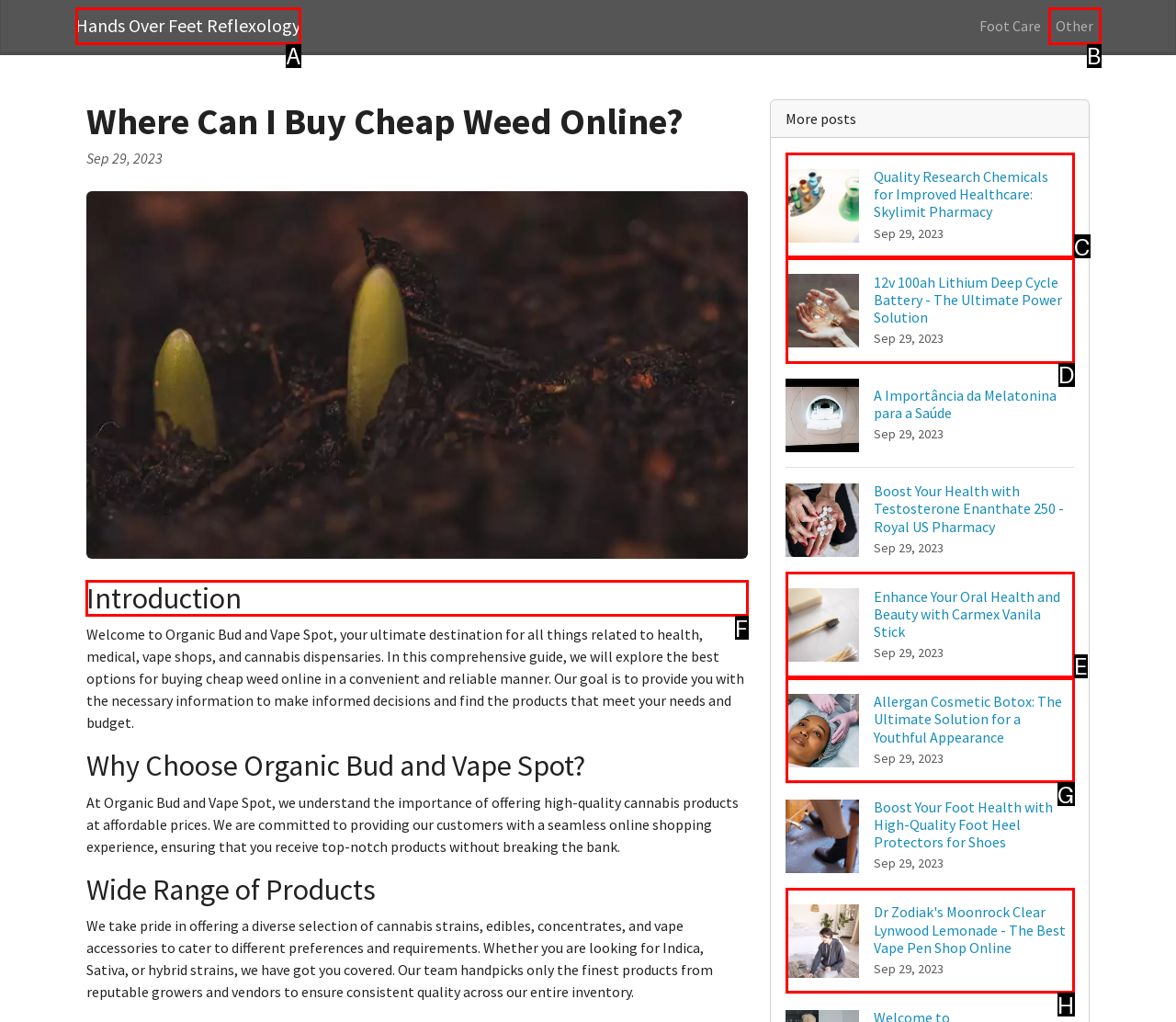Which option should be clicked to execute the task: Read the introduction to Organic Bud and Vape Spot?
Reply with the letter of the chosen option.

F